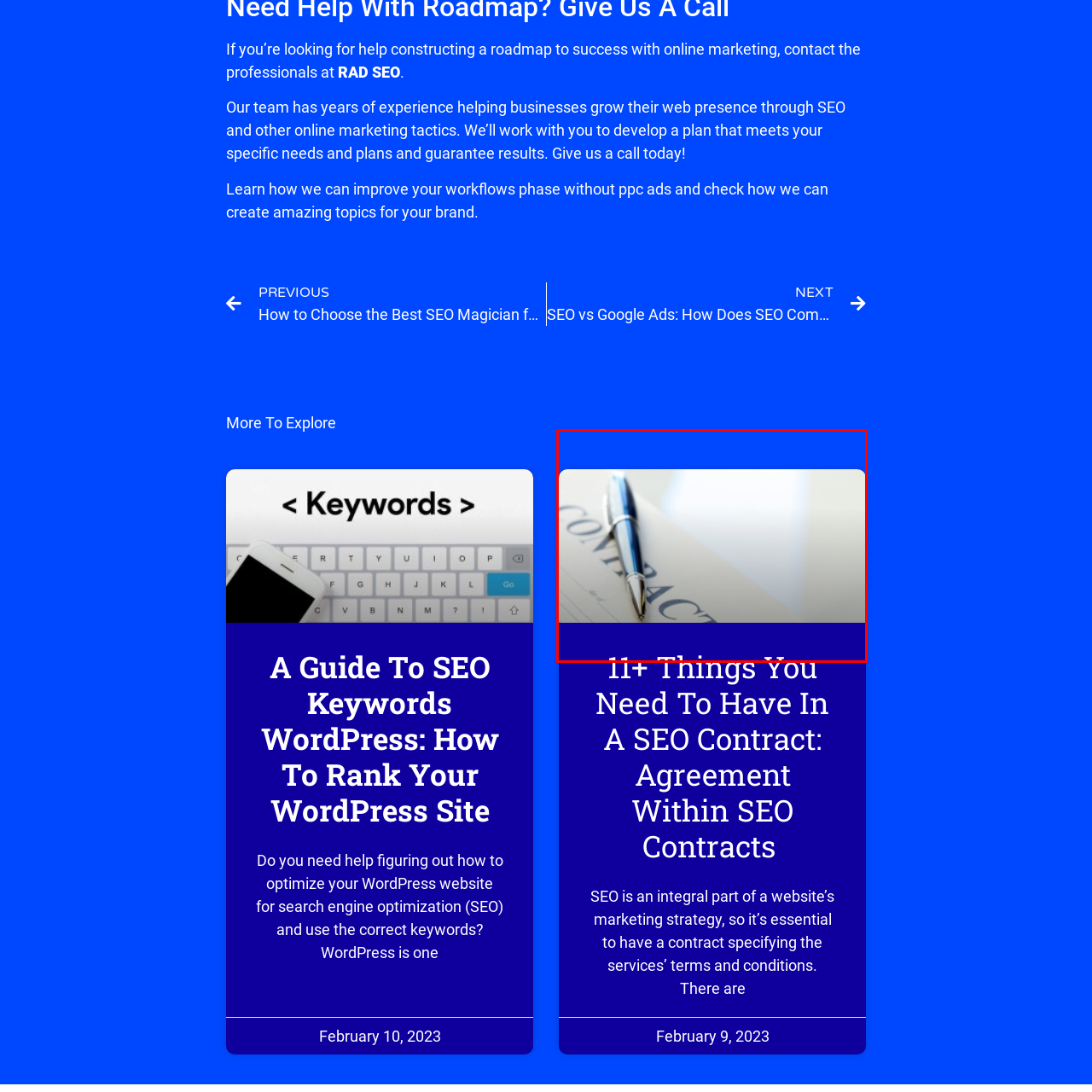What is the topic of the accompanying article?
Look at the image highlighted within the red bounding box and provide a detailed answer to the question.

The article is titled '11+ Things You Need To Have In A SEO Contract: Agreement Within SEO Contracts', which emphasizes the importance of having a well-defined SEO contract, highlighting essential elements and terms necessary for effective digital marketing agreements.